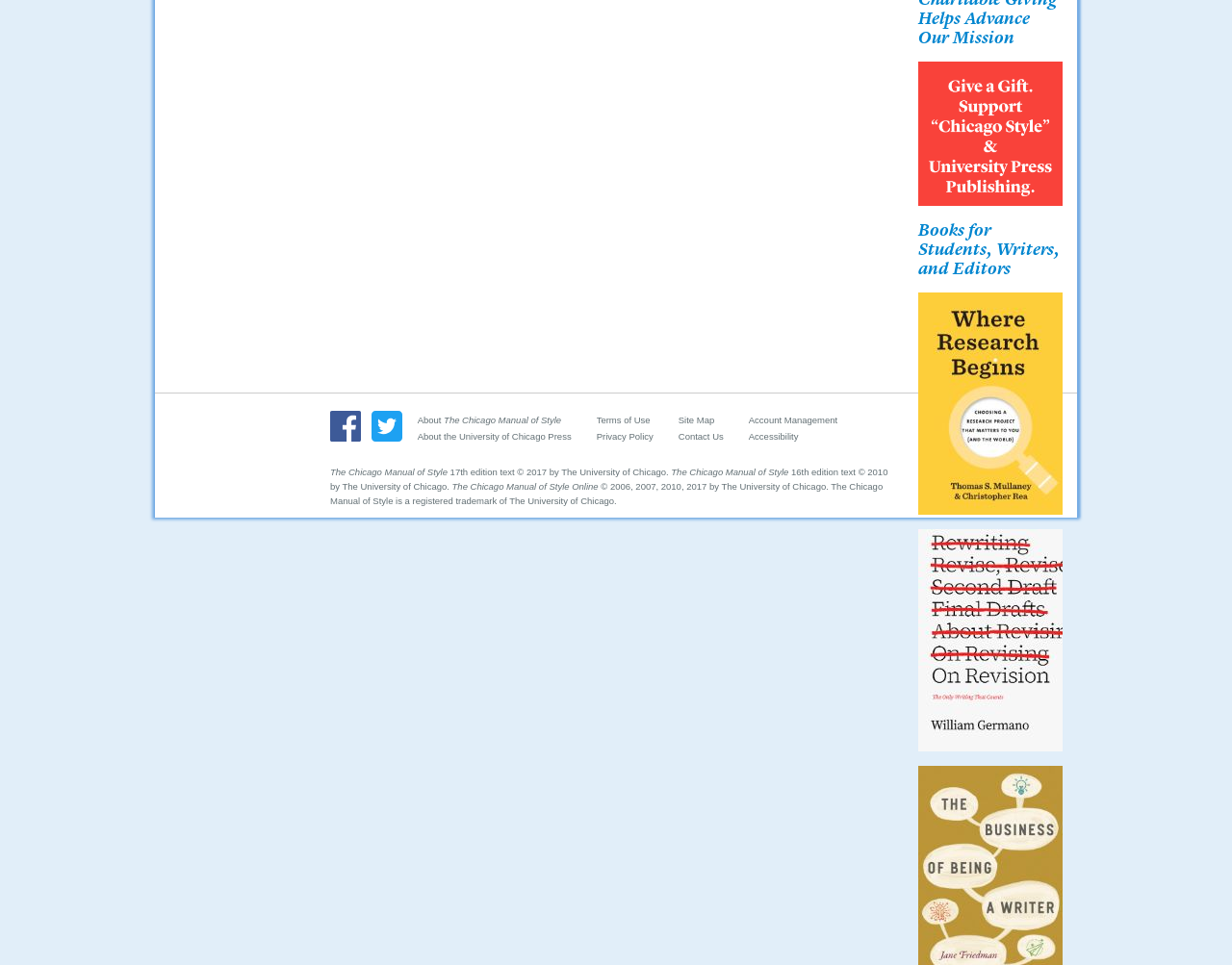What is the name of the university associated with this website?
Please use the visual content to give a single word or phrase answer.

University of Chicago